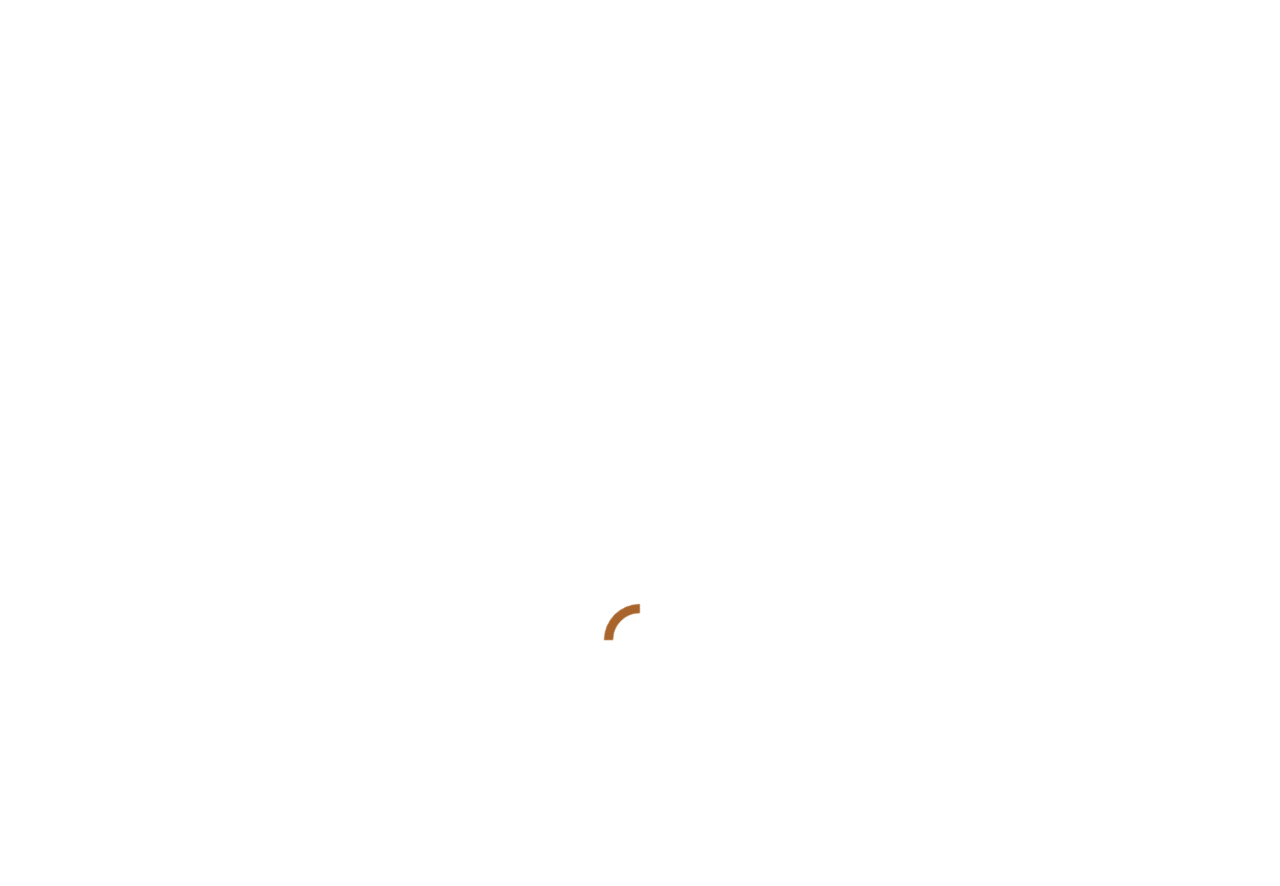Please locate the bounding box coordinates for the element that should be clicked to achieve the following instruction: "Contact via email". Ensure the coordinates are given as four float numbers between 0 and 1, i.e., [left, top, right, bottom].

None